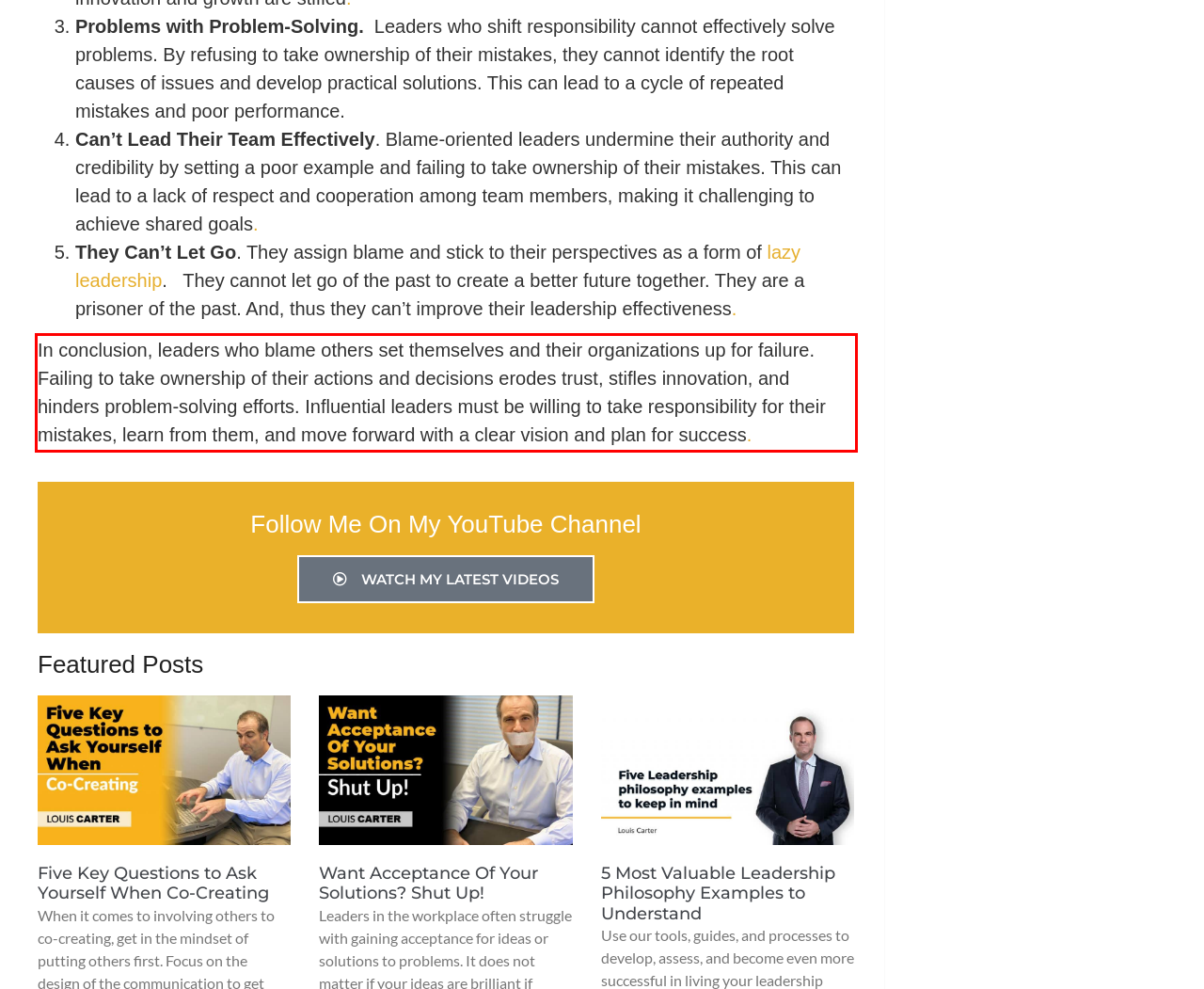Look at the webpage screenshot and recognize the text inside the red bounding box.

In conclusion, leaders who blame others set themselves and their organizations up for failure. Failing to take ownership of their actions and decisions erodes trust, stifles innovation, and hinders problem-solving efforts. Influential leaders must be willing to take responsibility for their mistakes, learn from them, and move forward with a clear vision and plan for success.